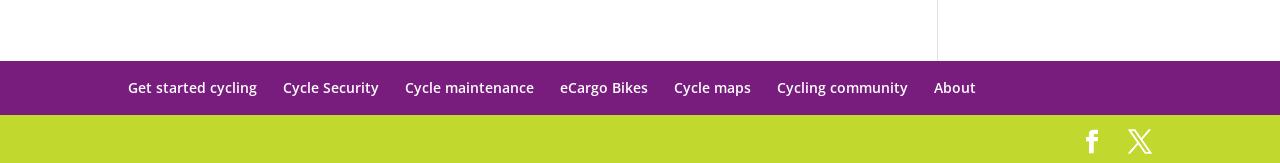Find the bounding box coordinates for the area you need to click to carry out the instruction: "Learn about cycle security". The coordinates should be four float numbers between 0 and 1, indicated as [left, top, right, bottom].

[0.221, 0.477, 0.296, 0.593]